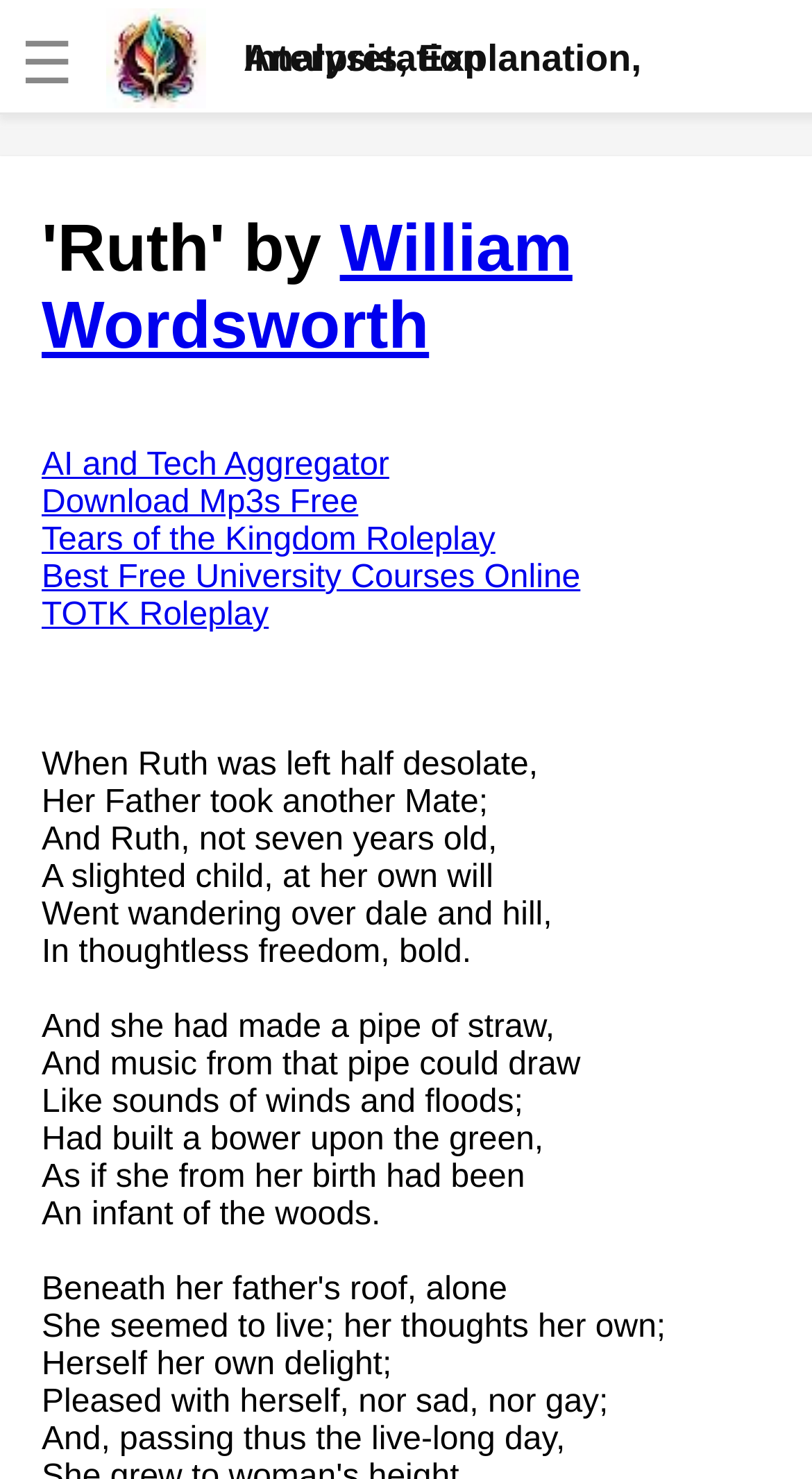Determine the bounding box coordinates of the clickable element to complete this instruction: "Click the 'Fire And Ice by Robert Frost analysis' link". Provide the coordinates in the format of four float numbers between 0 and 1, [left, top, right, bottom].

[0.038, 0.106, 0.615, 0.179]